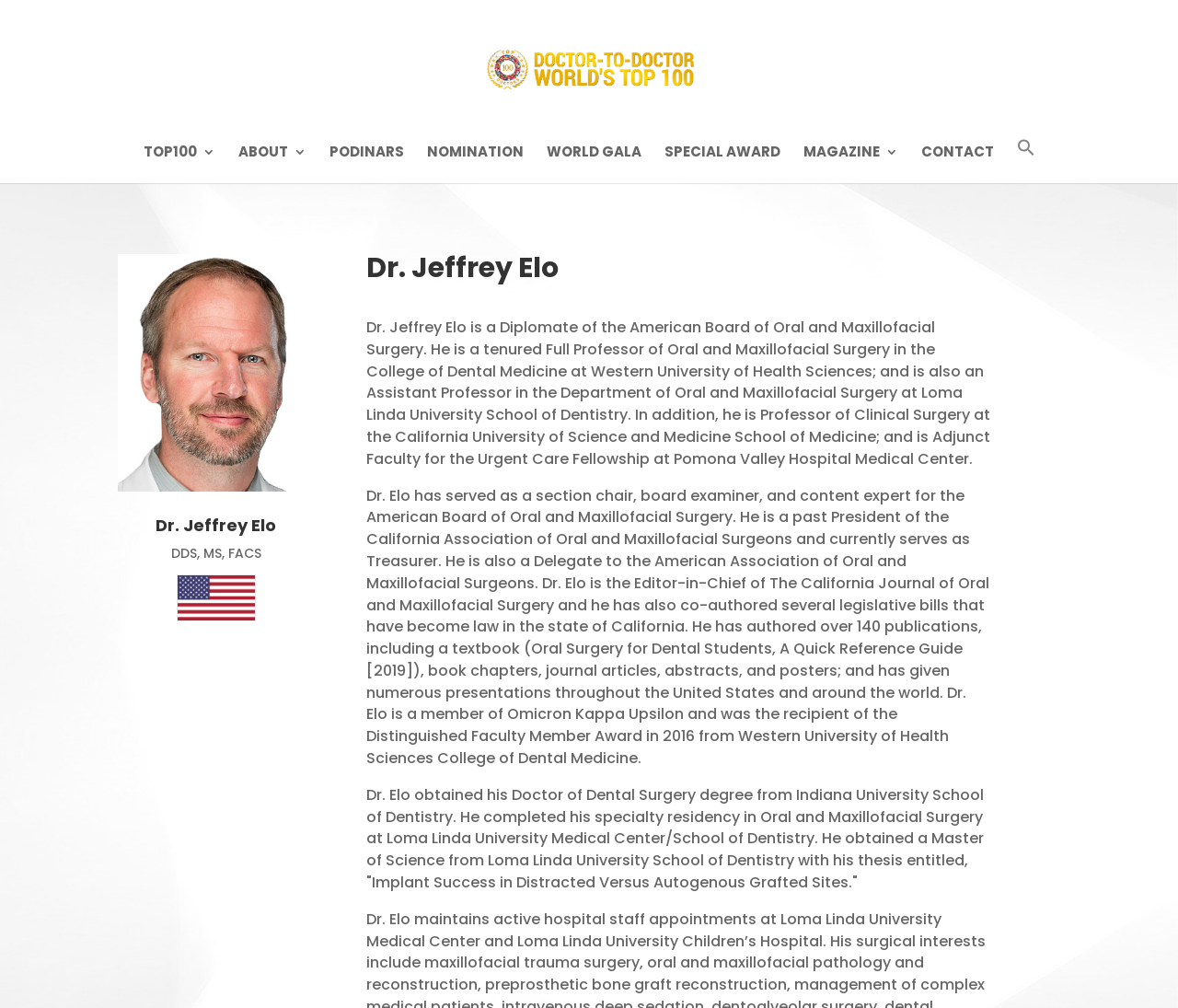Can you look at the image and give a comprehensive answer to the question:
What is the name of the journal Dr. Elo is the Editor-in-Chief of?

The webpage mentions that Dr. Elo is the Editor-in-Chief of The California Journal of Oral and Maxillofacial Surgery, which is a journal related to his field of expertise.